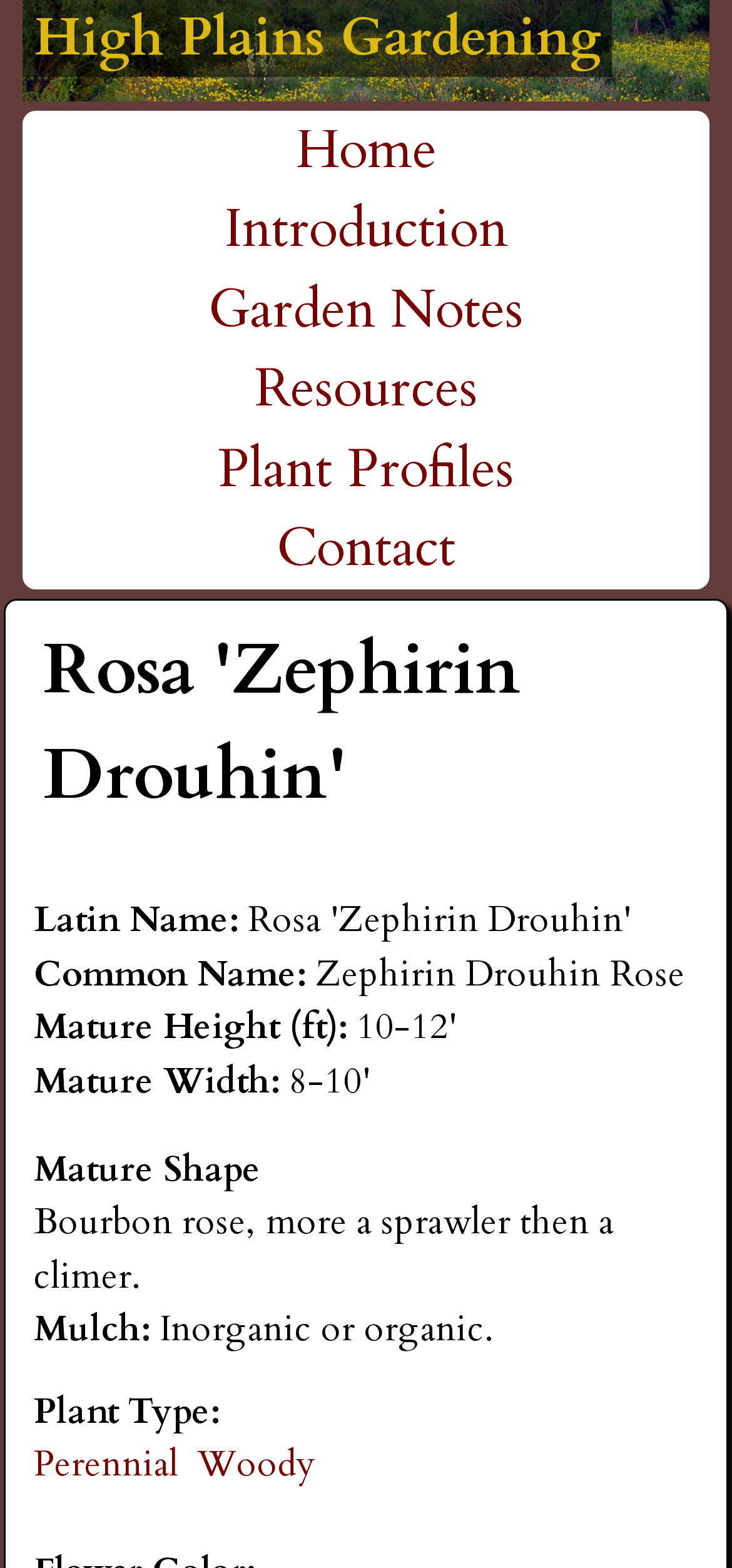Given the element description "November 2022", identify the bounding box of the corresponding UI element.

None